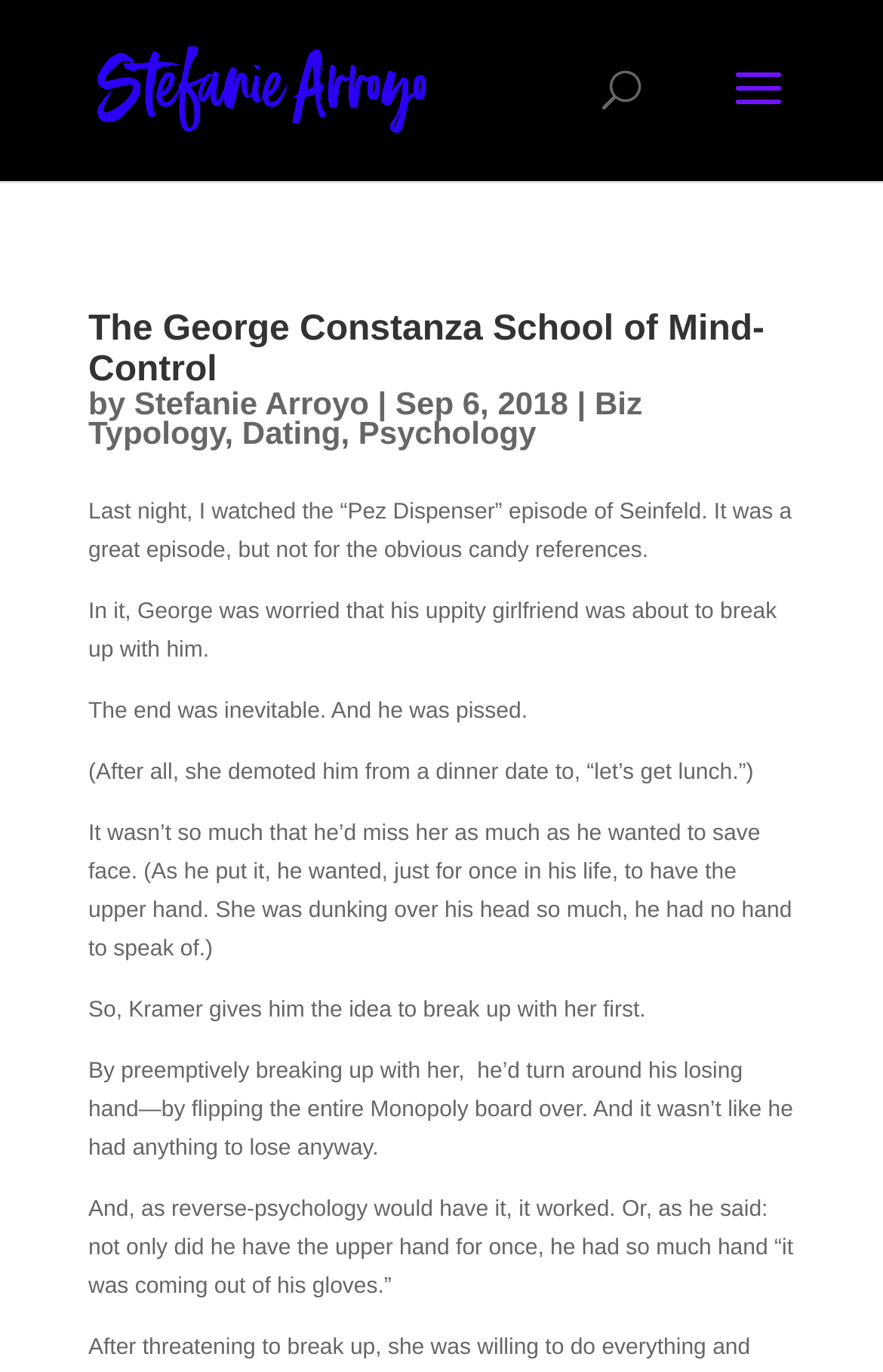Given the description of the UI element: "Biz Typology", predict the bounding box coordinates in the form of [left, top, right, bottom], with each value being a float between 0 and 1.

[0.1, 0.281, 0.727, 0.328]